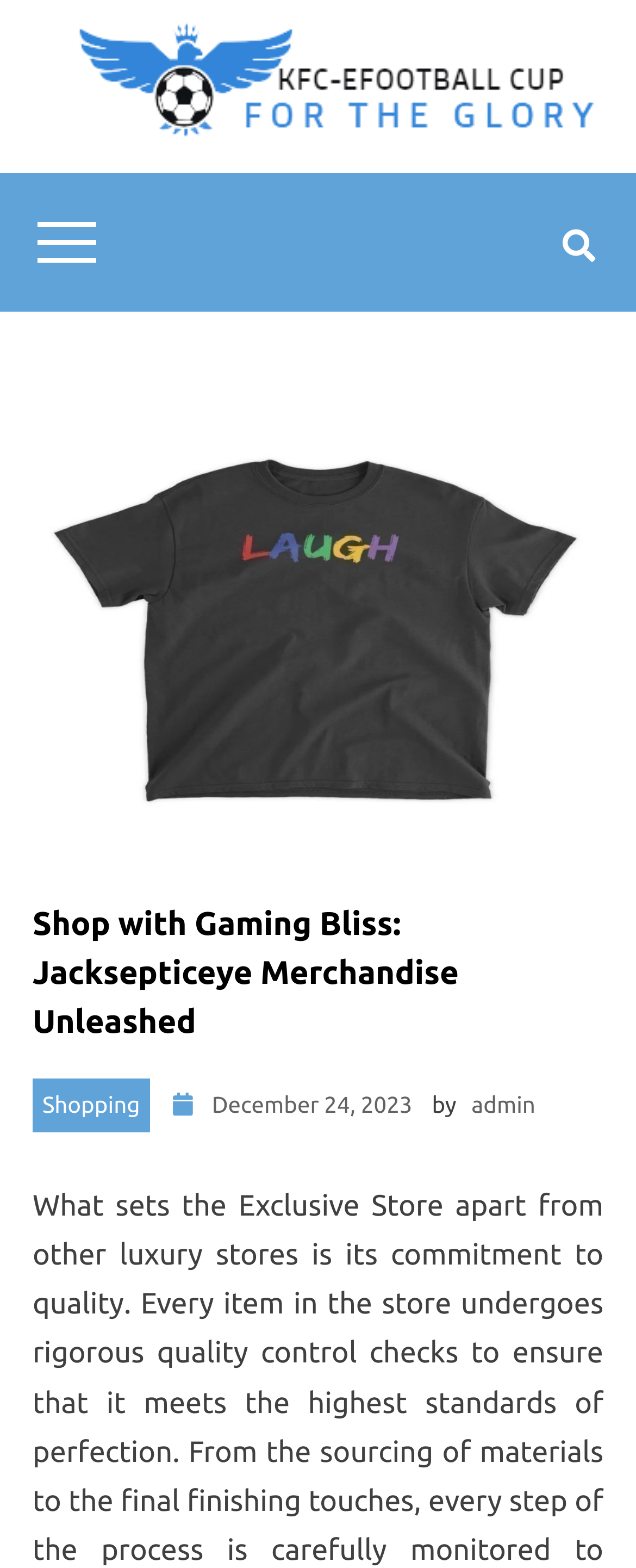Please provide the bounding box coordinate of the region that matches the element description: alt="KFC EFootball Cup". Coordinates should be in the format (top-left x, top-left y, bottom-right x, bottom-right y) and all values should be between 0 and 1.

[0.038, 0.0, 0.962, 0.11]